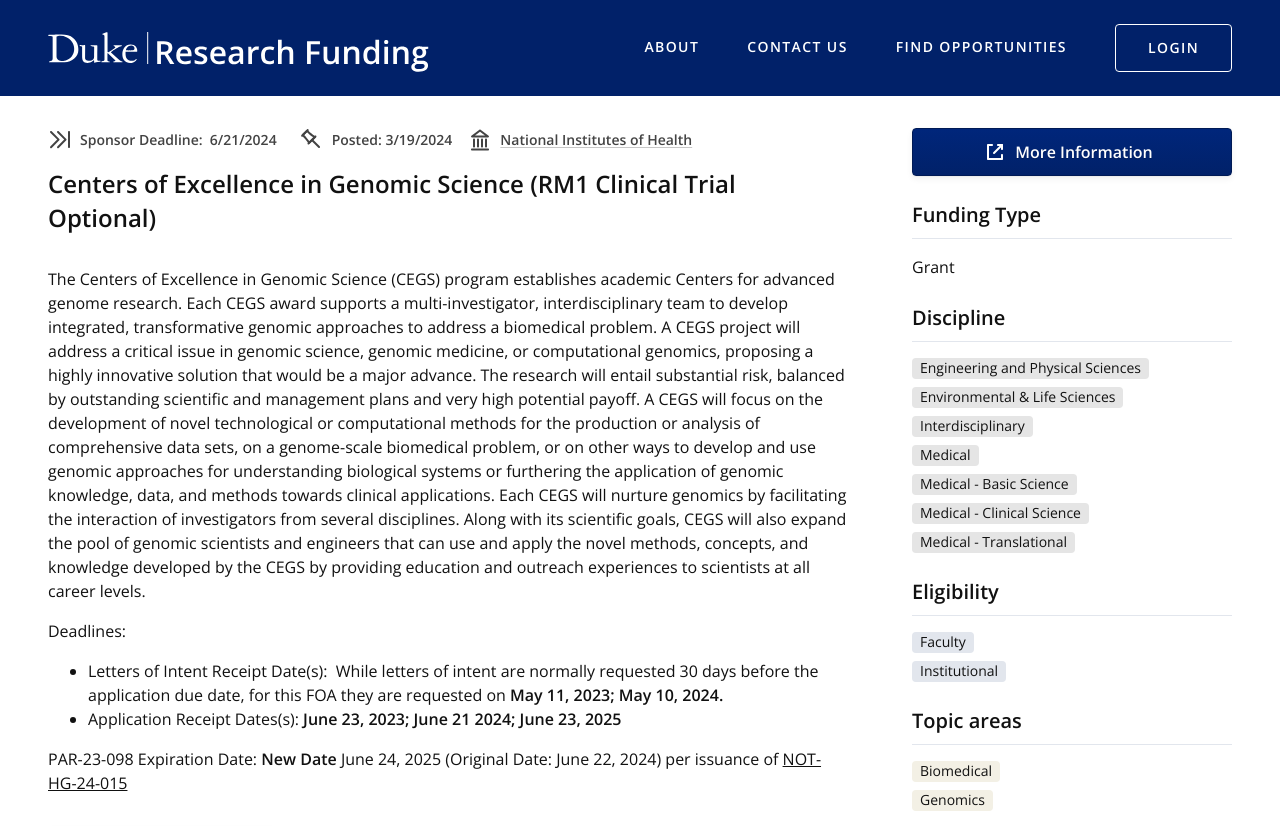What is the application receipt date?
Using the image as a reference, give an elaborate response to the question.

I found the application receipt dates by looking at the text 'Application Receipt Dates(s):' and its corresponding dates 'June 23, 2023; June 21 2024; June 23, 2025' which is located in the main content section.